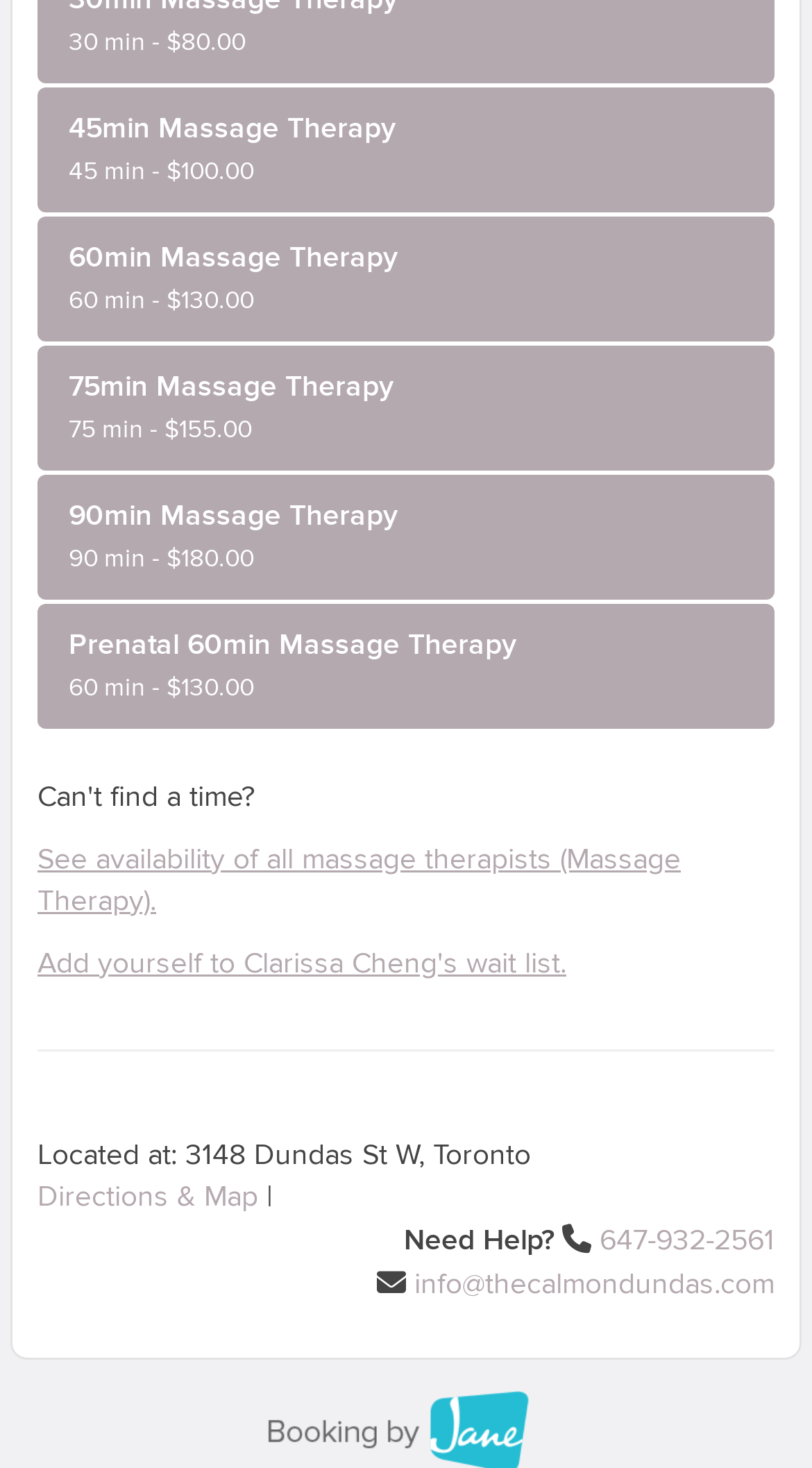Identify the bounding box coordinates of the HTML element based on this description: "Directions & Map".

[0.046, 0.805, 0.318, 0.825]